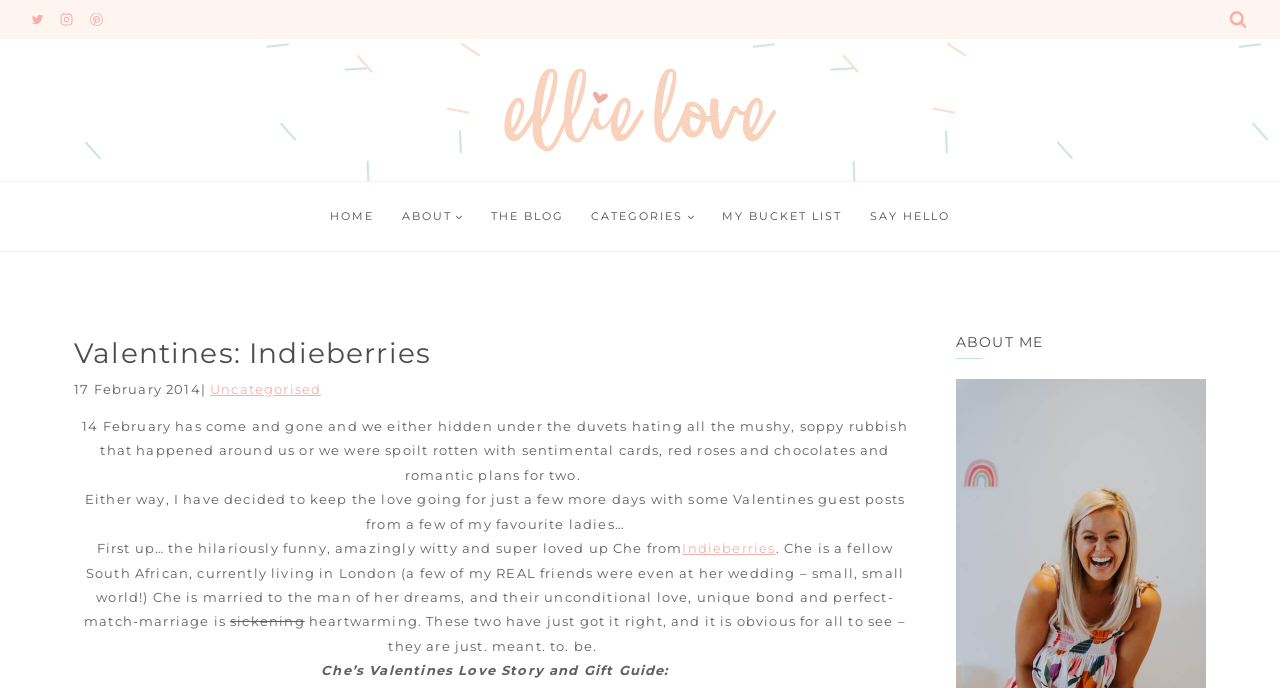Determine the bounding box coordinates of the area to click in order to meet this instruction: "Read about the author".

[0.747, 0.482, 0.942, 0.512]